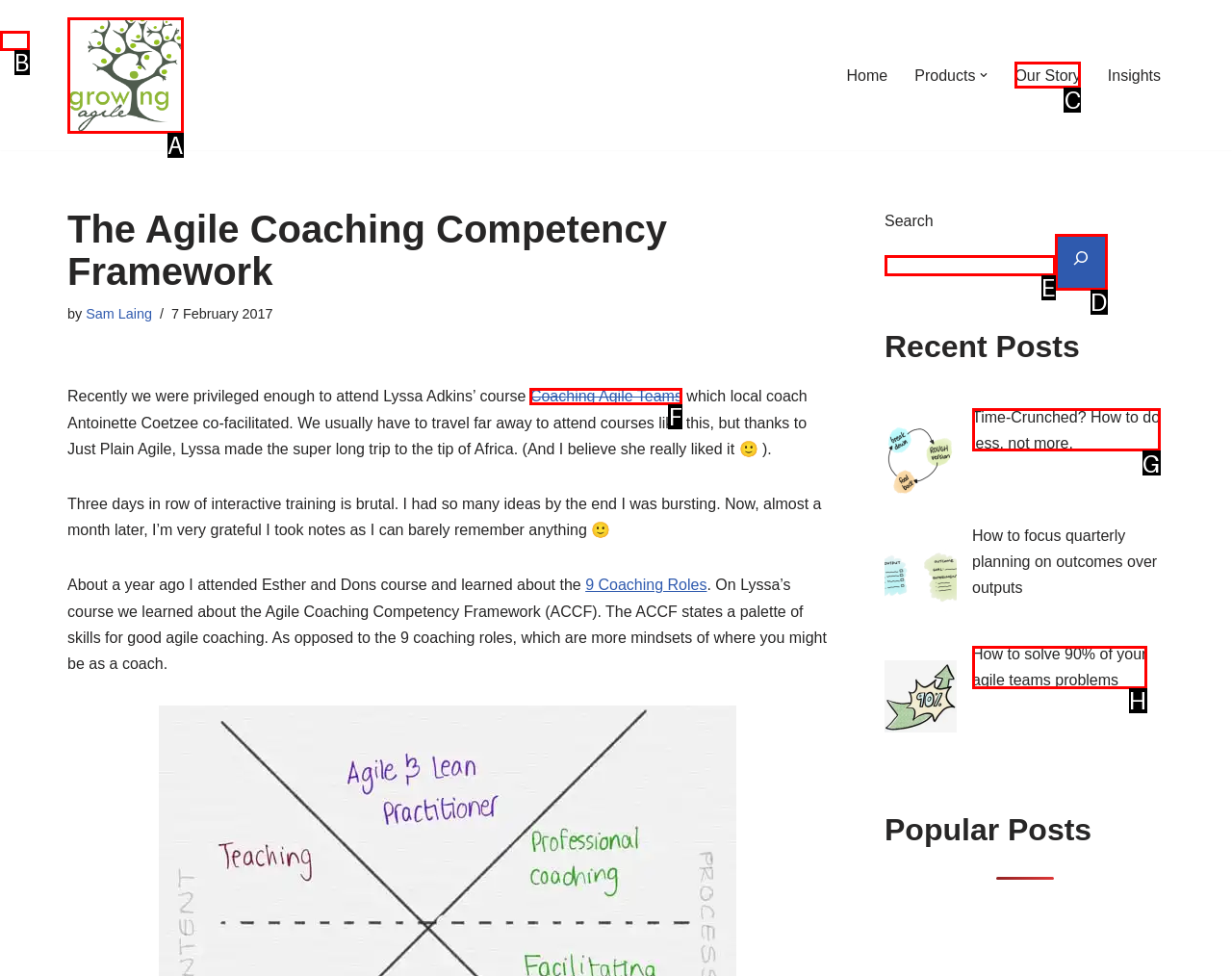Please select the letter of the HTML element that fits the description: Our Story. Answer with the option's letter directly.

C